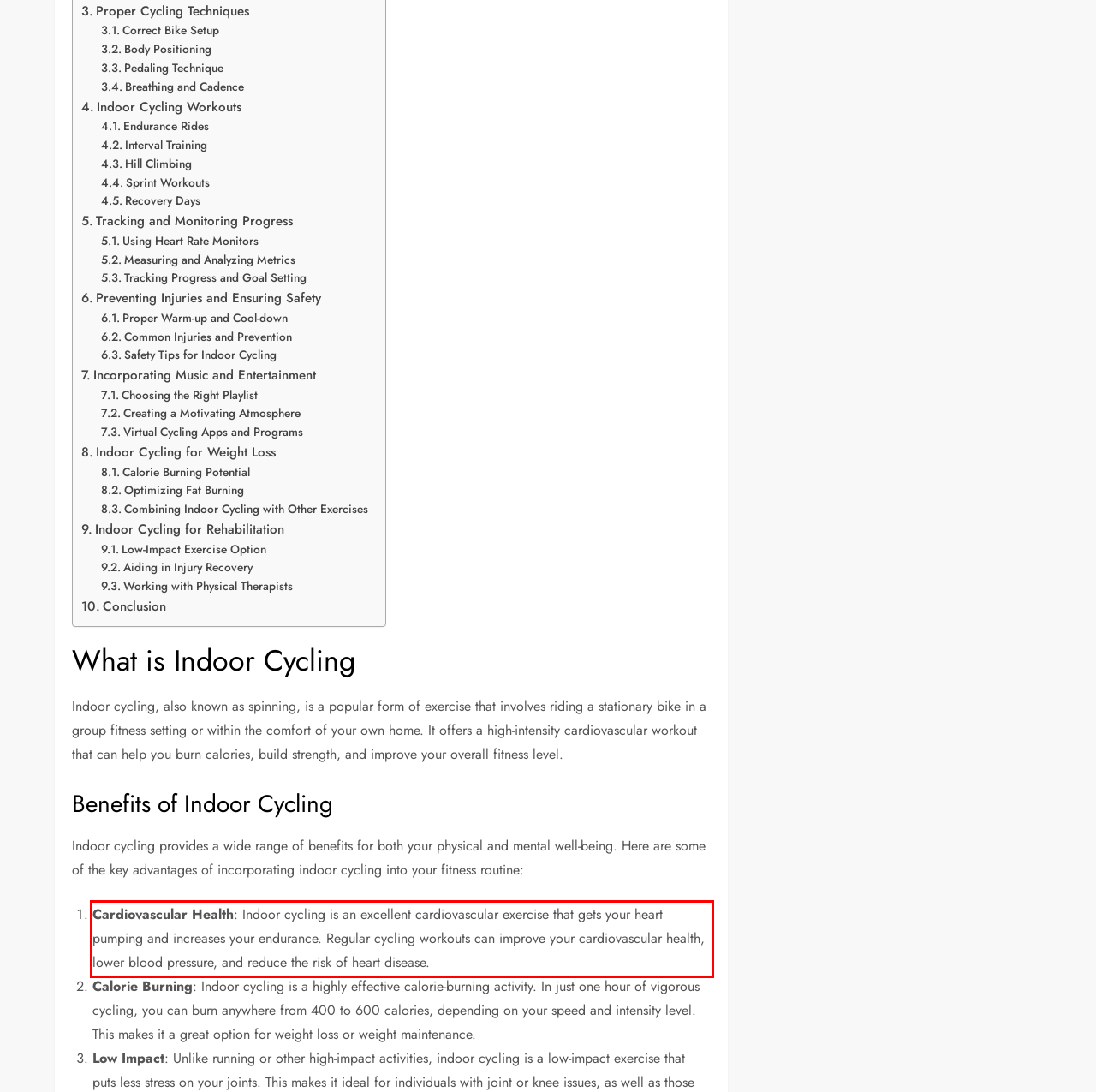Using the provided webpage screenshot, identify and read the text within the red rectangle bounding box.

Cardiovascular Health: Indoor cycling is an excellent cardiovascular exercise that gets your heart pumping and increases your endurance. Regular cycling workouts can improve your cardiovascular health, lower blood pressure, and reduce the risk of heart disease.